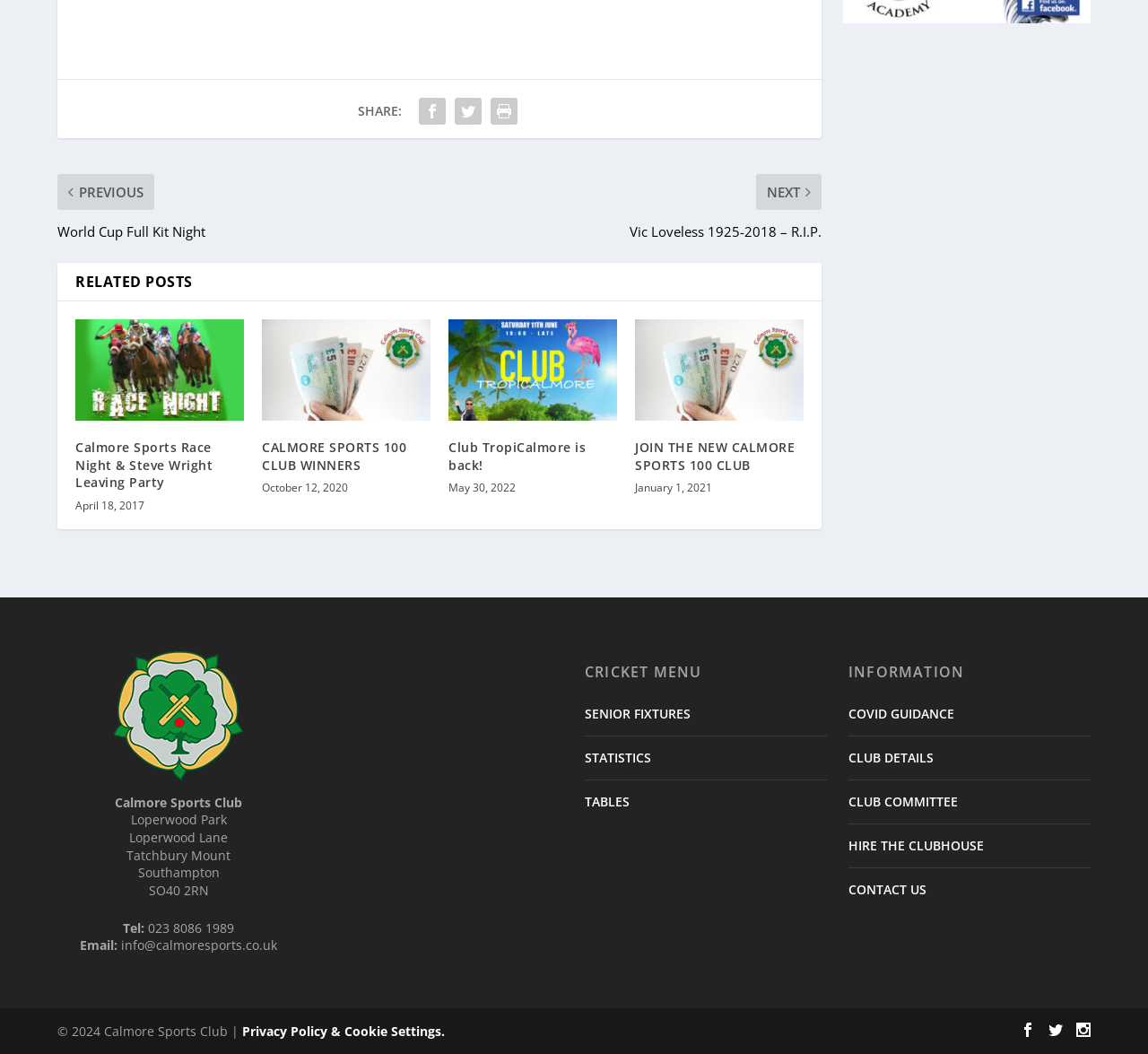Refer to the screenshot and give an in-depth answer to this question: What is the name of the sports club?

I found the answer by looking at the static text elements at the bottom of the webpage, where the address and contact information of the club are provided.